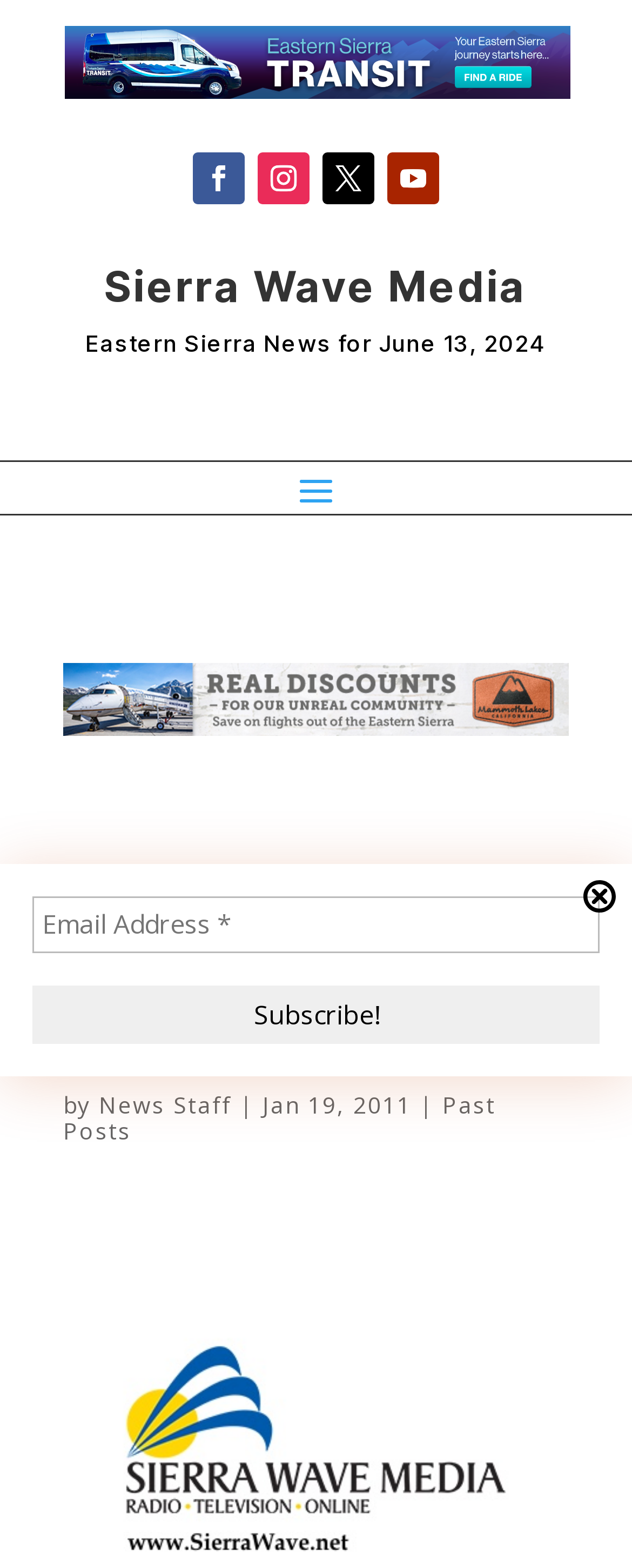What is the purpose of the textbox?
Answer the question with as much detail as possible.

I found the purpose of the textbox by looking at the text 'Email Address' which is located above the textbox, and also the asterisk symbol '*' which indicates that it is a required field.